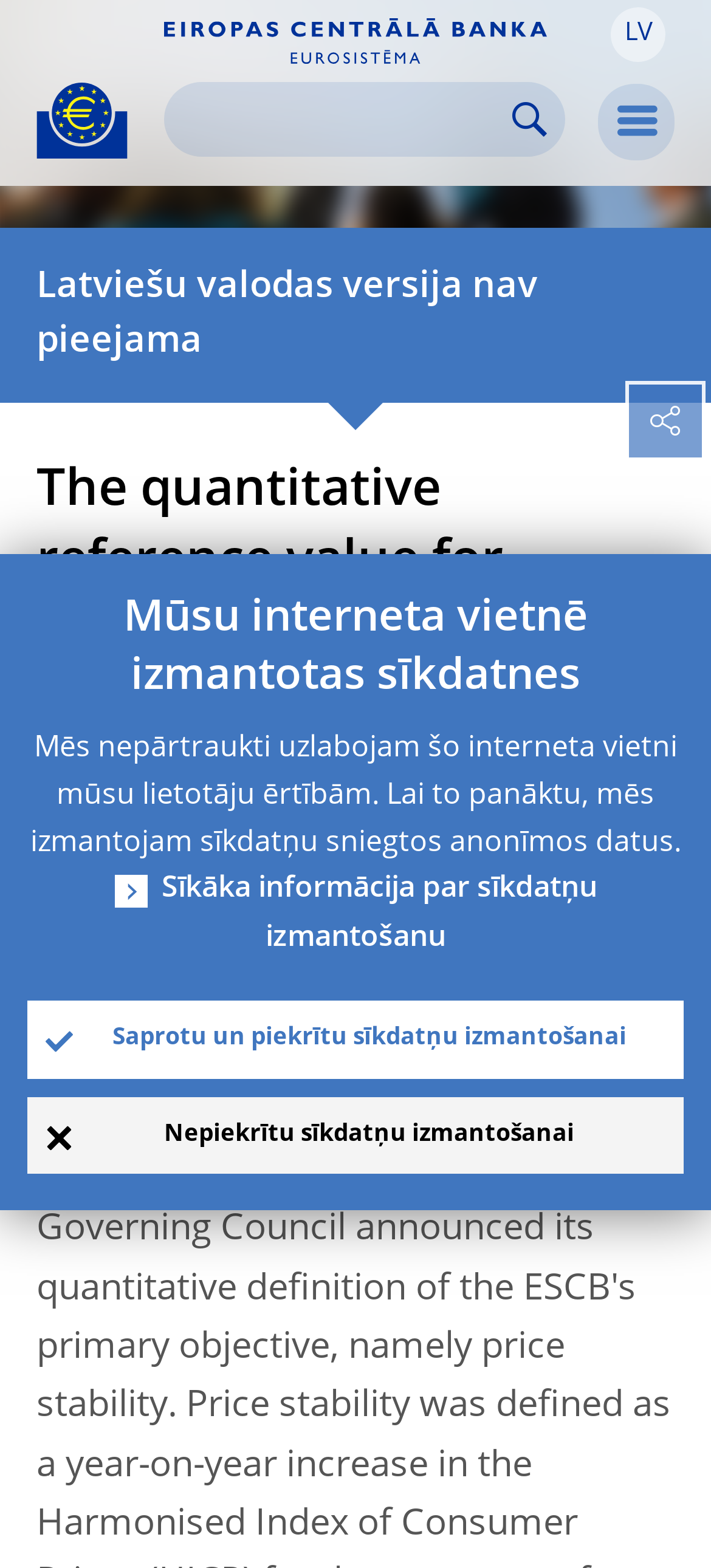Analyze the image and deliver a detailed answer to the question: What is the name of the central bank?

I found the answer by looking at the link element with the text 'European Central Bank - eurosystem' which is located at the top of the webpage, indicating that it is the name of the central bank.